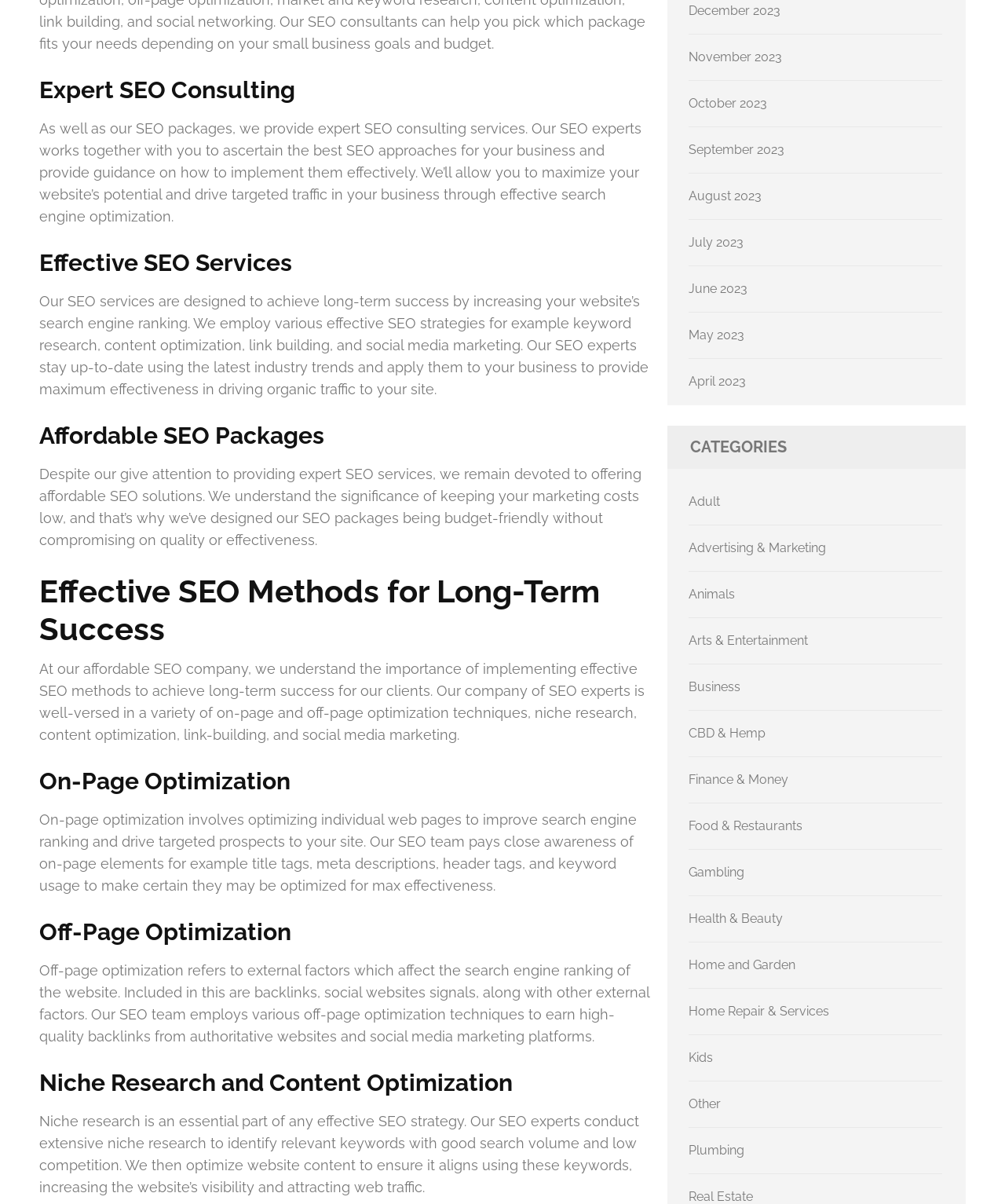What is included in off-page optimization?
Using the image as a reference, answer with just one word or a short phrase.

Backlinks and social media signals